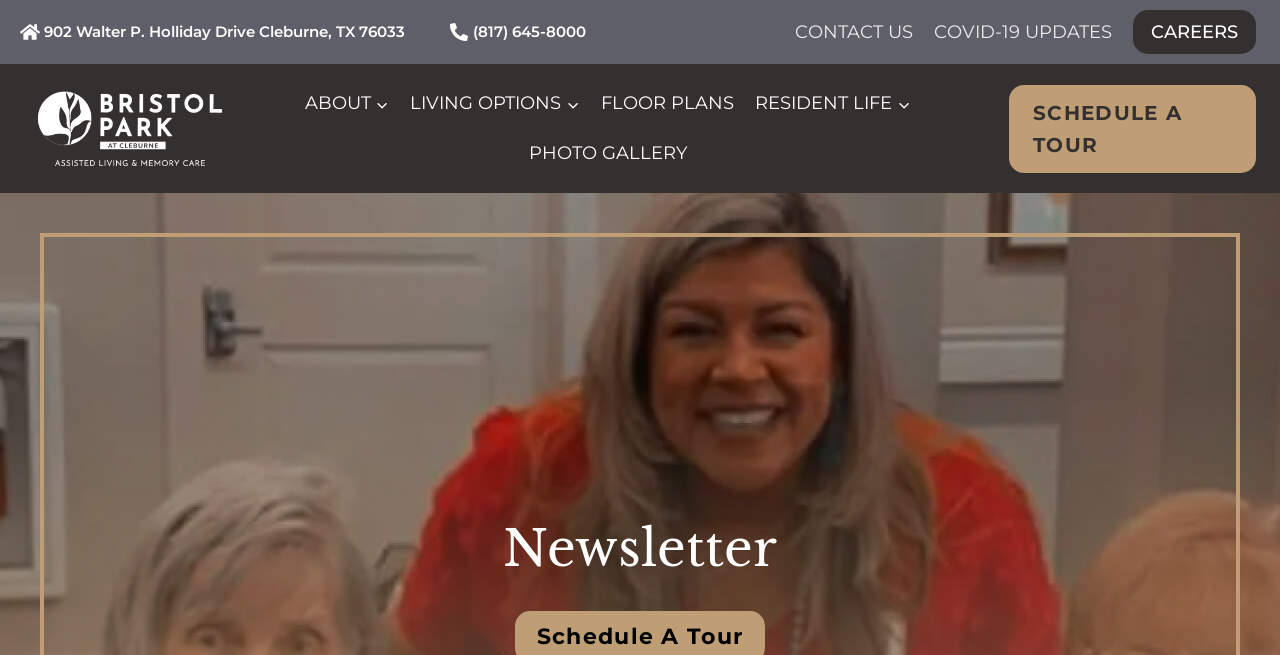Answer the question below using just one word or a short phrase: 
How many main navigation items are there?

8